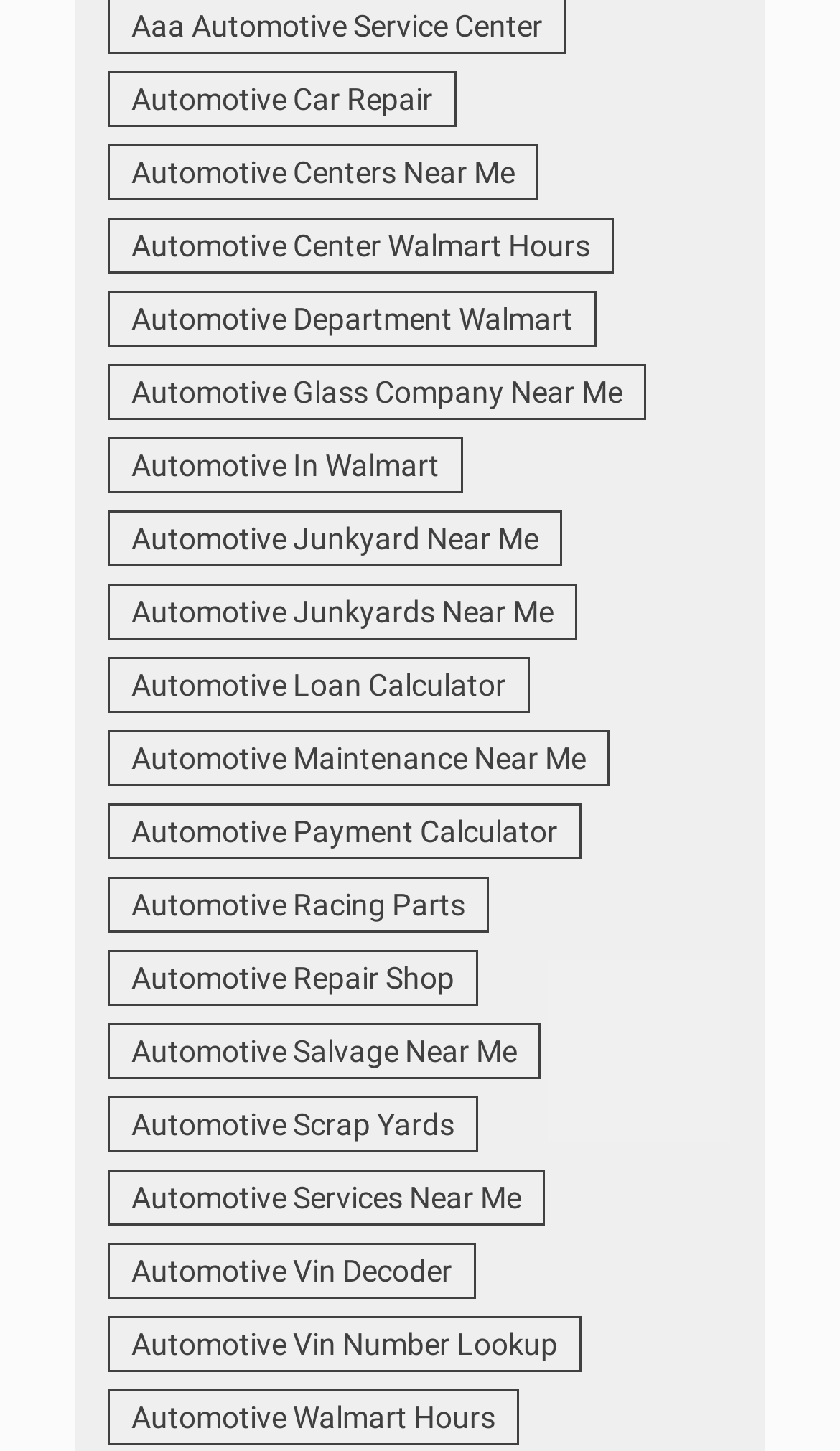Please find the bounding box coordinates of the element that you should click to achieve the following instruction: "Download the EMB_FSB6_BigData_Web_v4.pdf file". The coordinates should be presented as four float numbers between 0 and 1: [left, top, right, bottom].

None